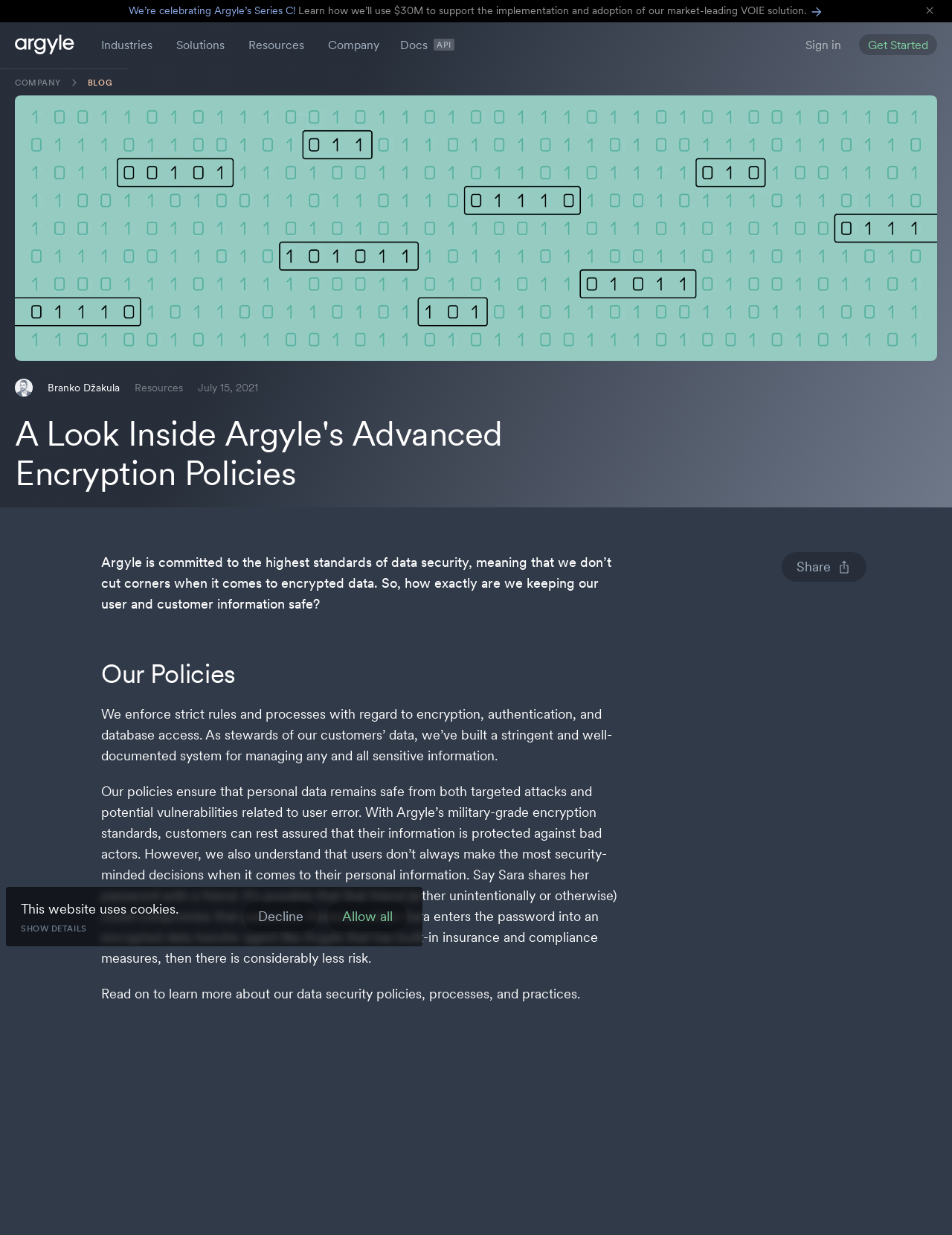Locate the bounding box coordinates of the element that needs to be clicked to carry out the instruction: "Learn about 'Industries'". The coordinates should be given as four float numbers ranging from 0 to 1, i.e., [left, top, right, bottom].

[0.094, 0.017, 0.173, 0.055]